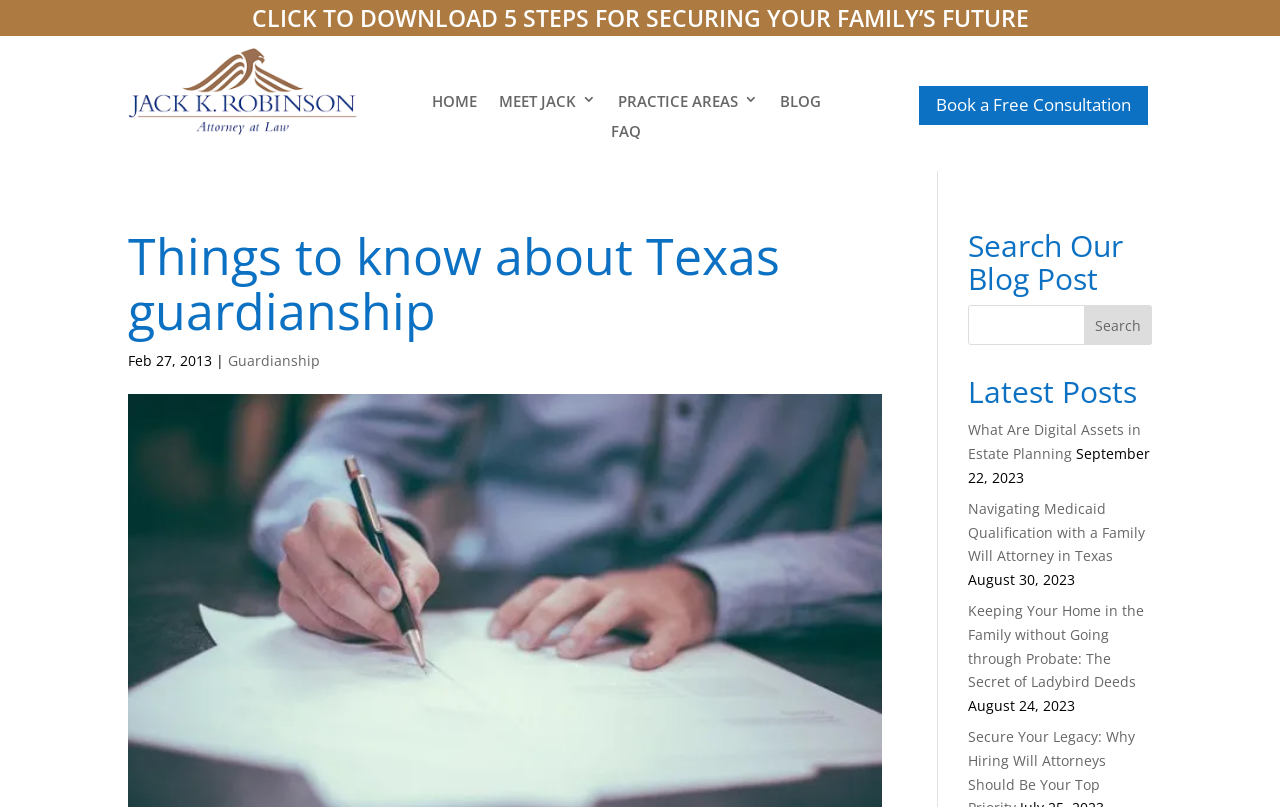Answer the question in one word or a short phrase:
What is the name of the attorney?

JACK K. ROBINSON